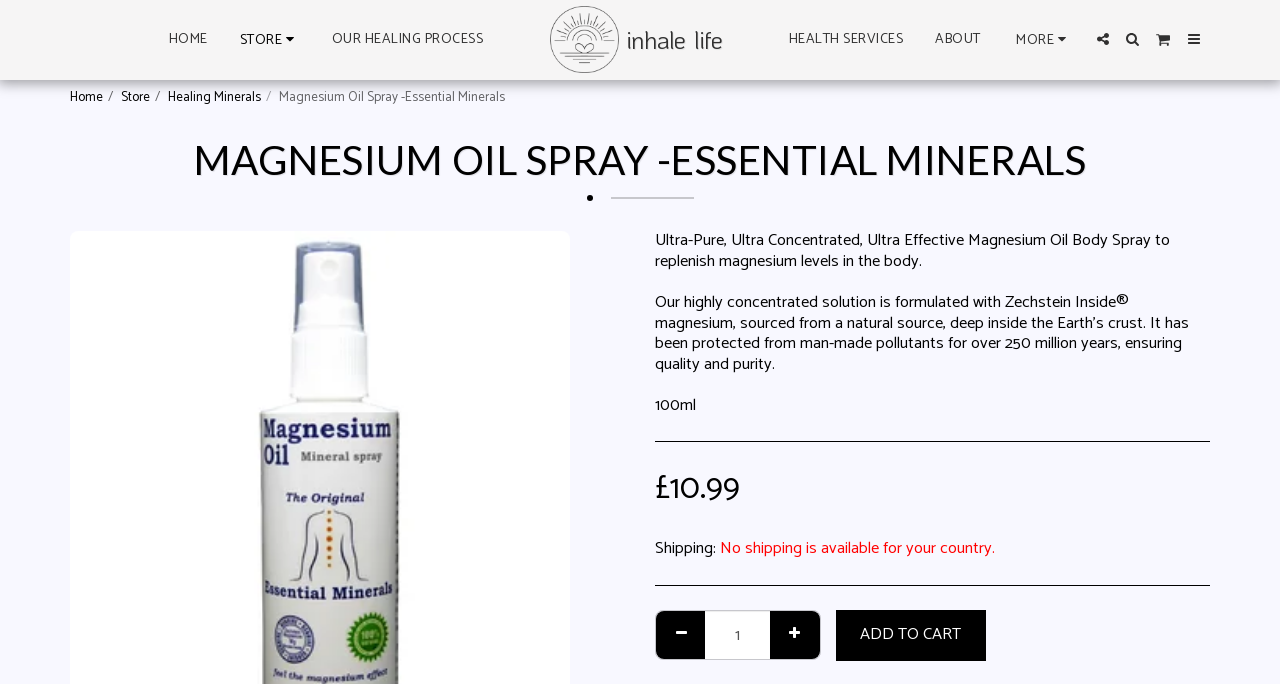Find and generate the main title of the webpage.

MAGNESIUM OIL SPRAY -ESSENTIAL MINERALS